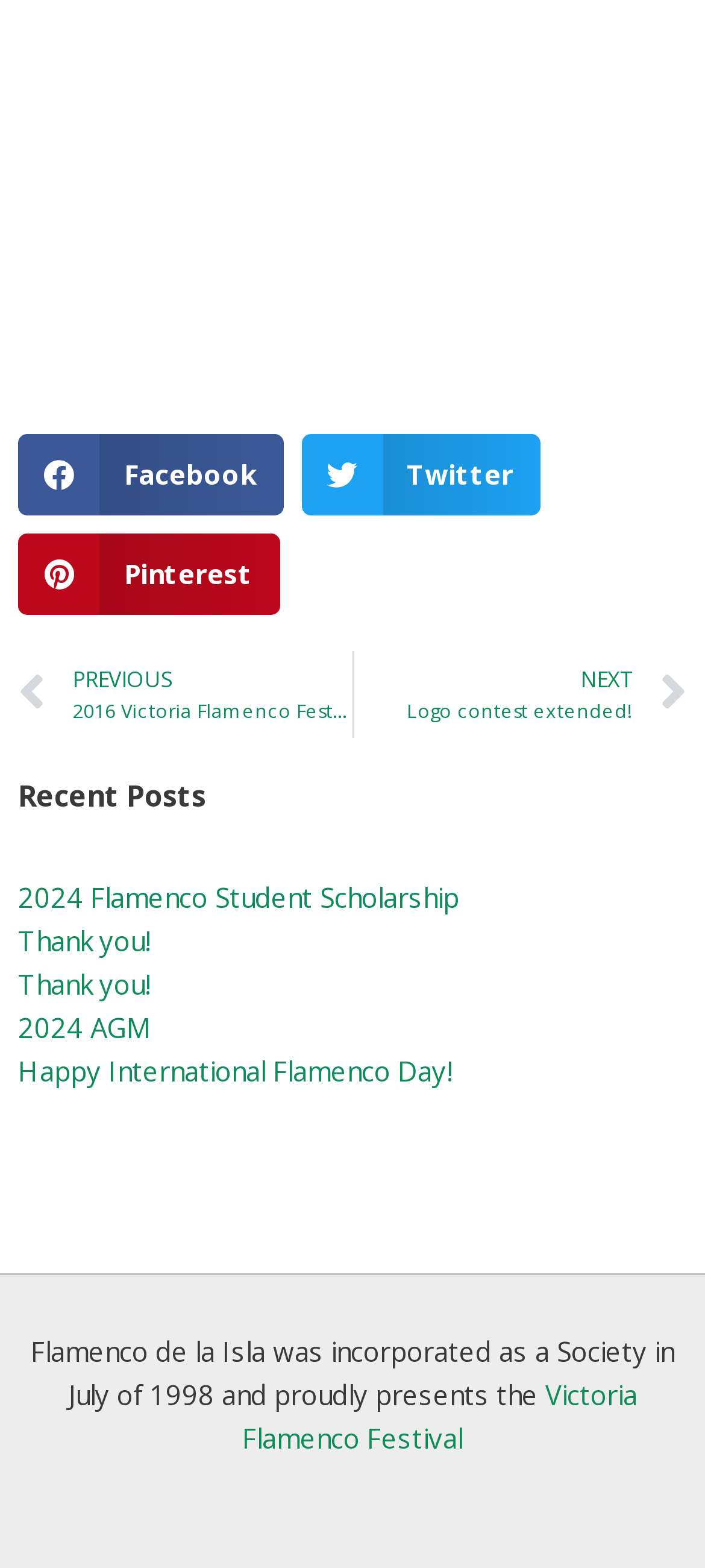Locate the bounding box coordinates of the area to click to fulfill this instruction: "Share on Facebook". The bounding box should be presented as four float numbers between 0 and 1, in the order [left, top, right, bottom].

[0.026, 0.277, 0.401, 0.329]